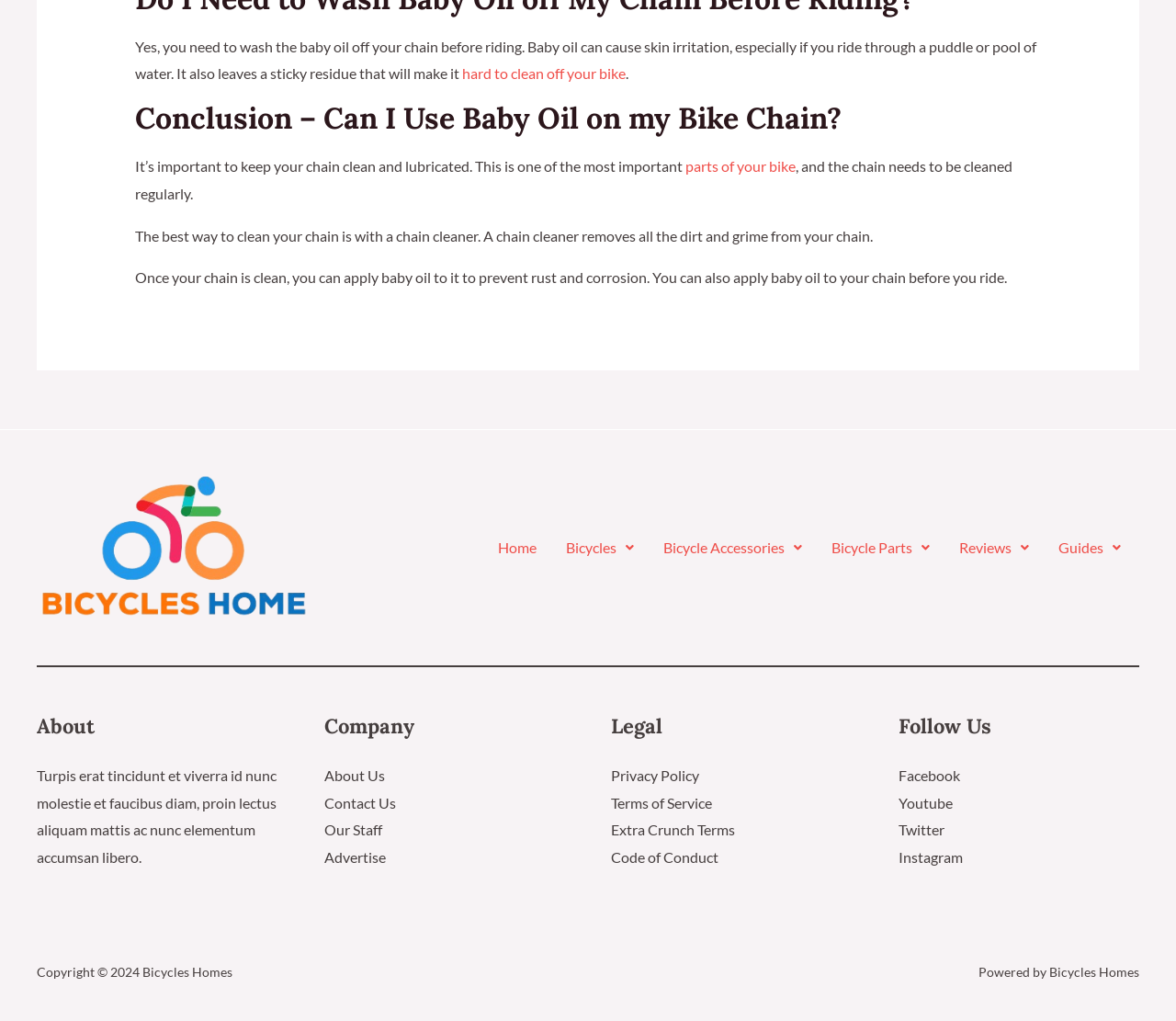Provide the bounding box coordinates for the UI element described in this sentence: "Our Staff". The coordinates should be four float values between 0 and 1, i.e., [left, top, right, bottom].

[0.275, 0.804, 0.325, 0.821]